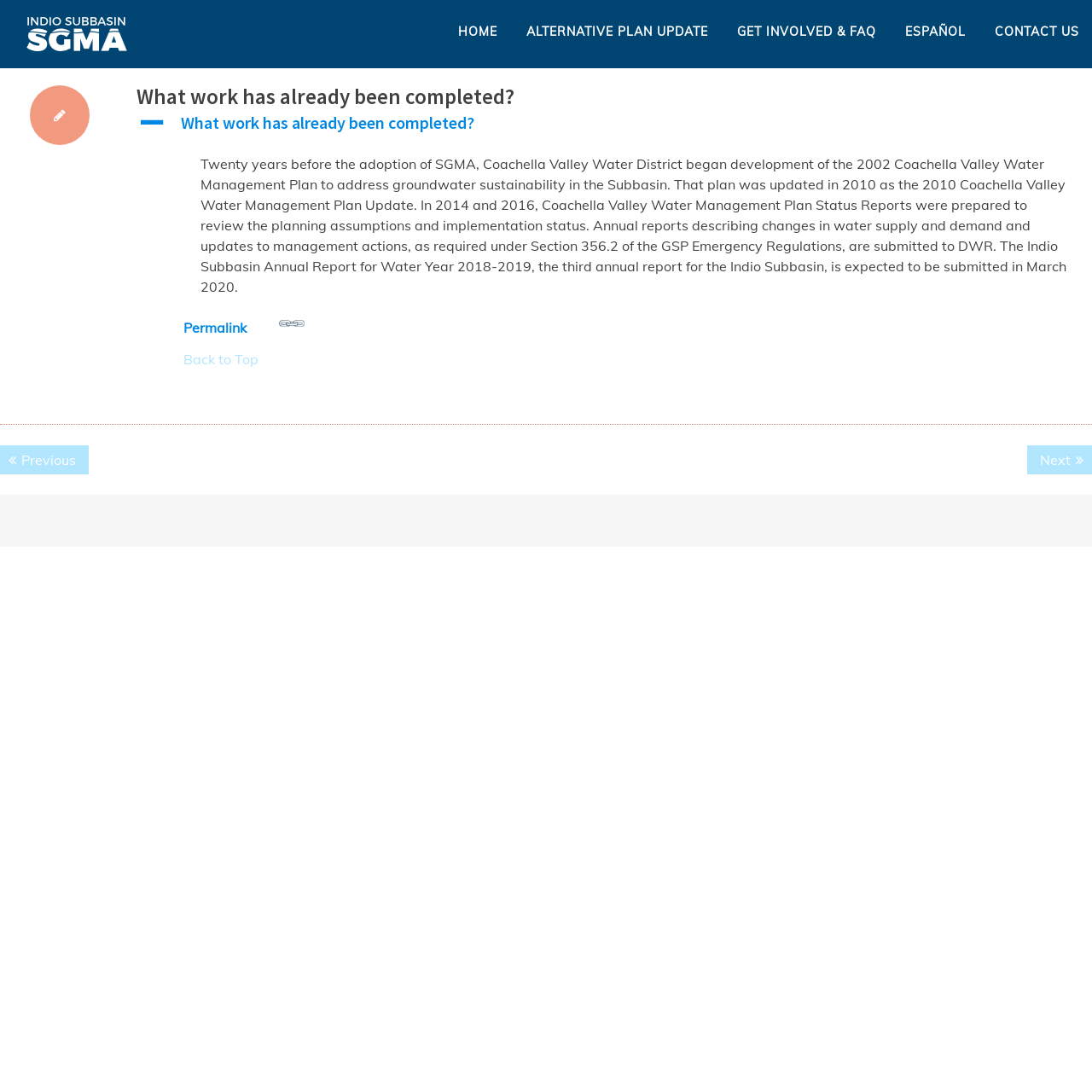Please identify the bounding box coordinates of the element I should click to complete this instruction: 'View ALTERNATIVE PLAN UPDATE'. The coordinates should be given as four float numbers between 0 and 1, like this: [left, top, right, bottom].

[0.474, 0.0, 0.656, 0.059]